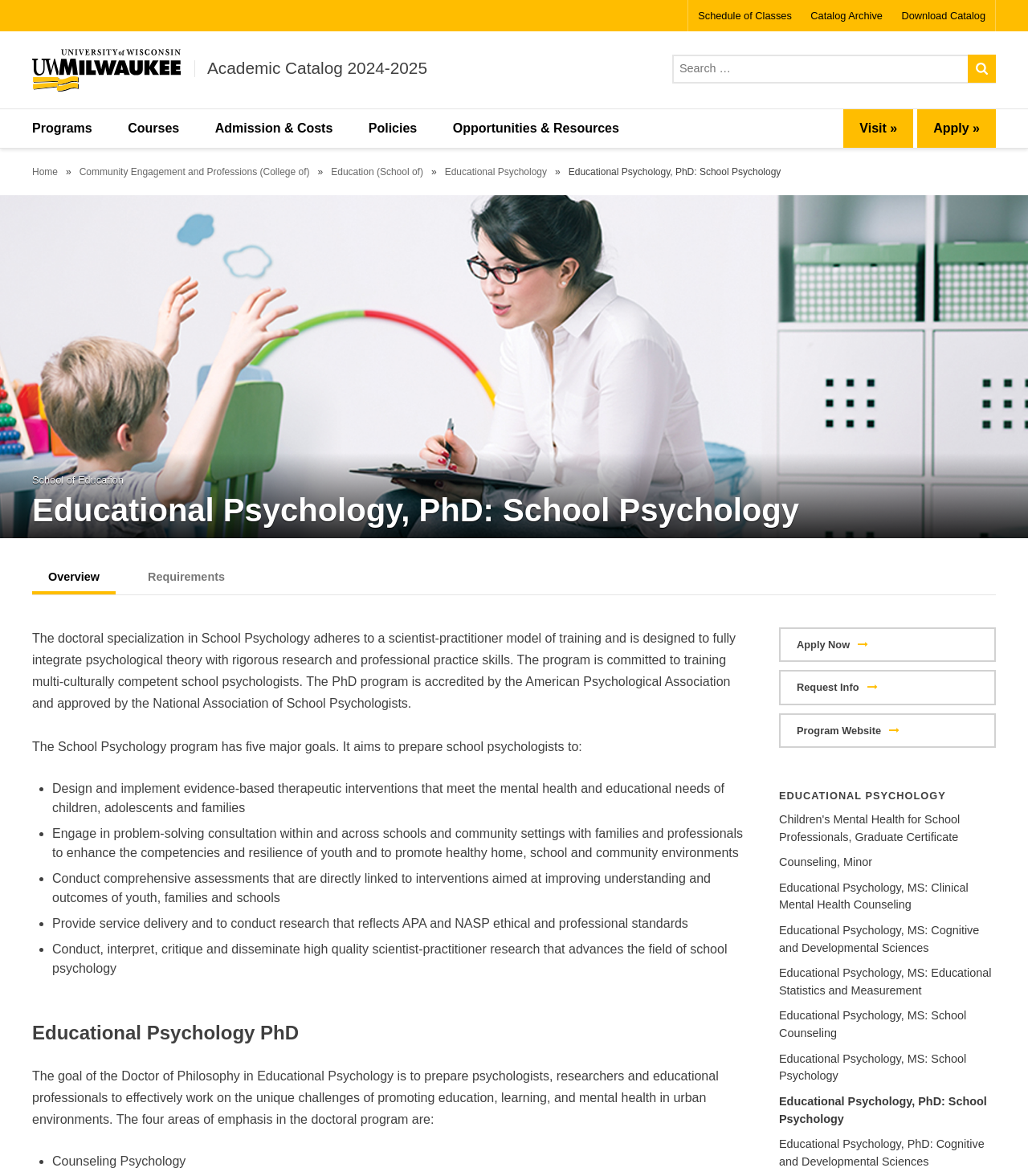Show the bounding box coordinates for the HTML element described as: "Academic Catalog 2024-2025".

[0.202, 0.051, 0.416, 0.065]